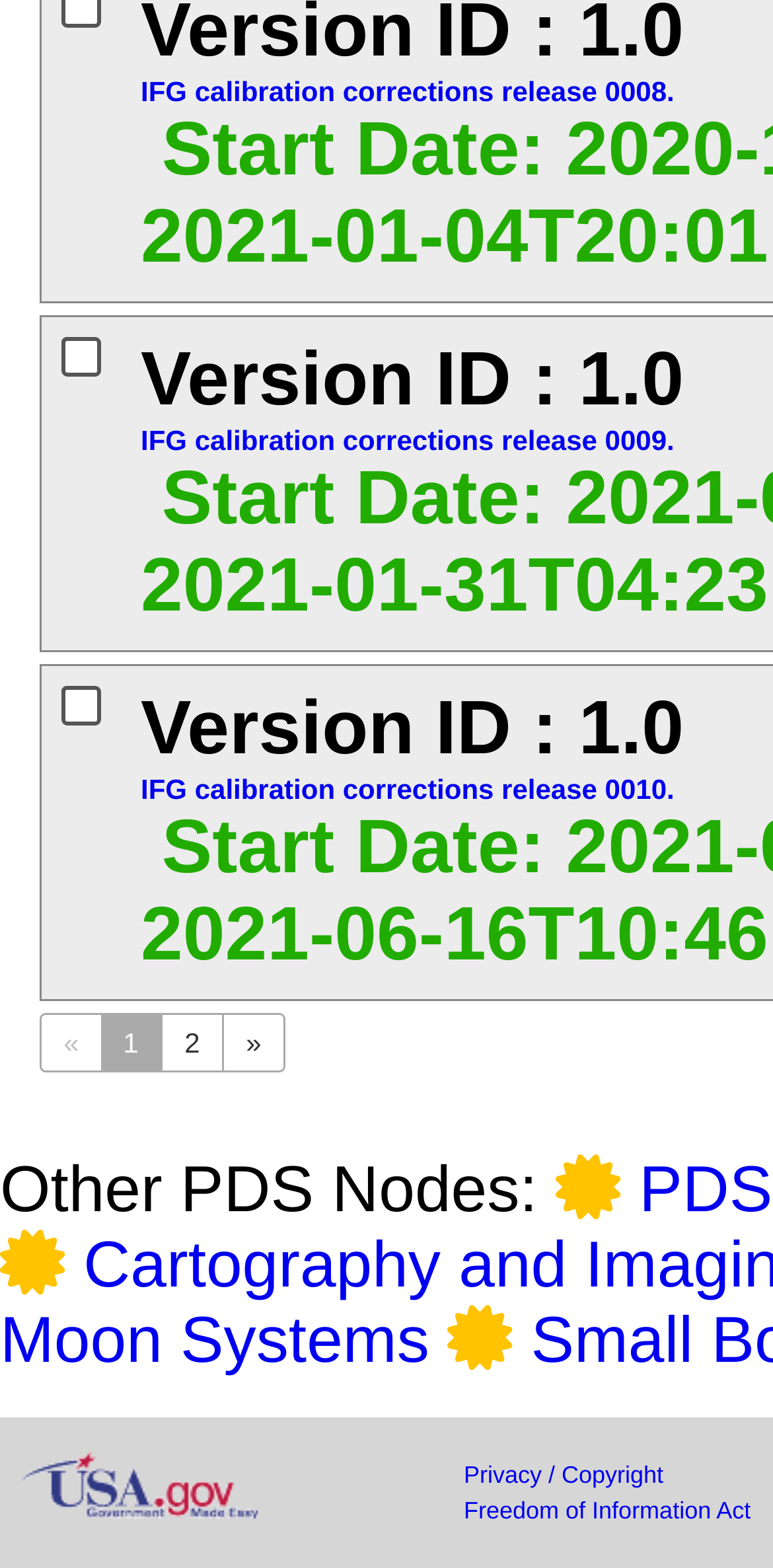Indicate the bounding box coordinates of the element that must be clicked to execute the instruction: "Check the checkbox". The coordinates should be given as four float numbers between 0 and 1, i.e., [left, top, right, bottom].

[0.079, 0.215, 0.113, 0.232]